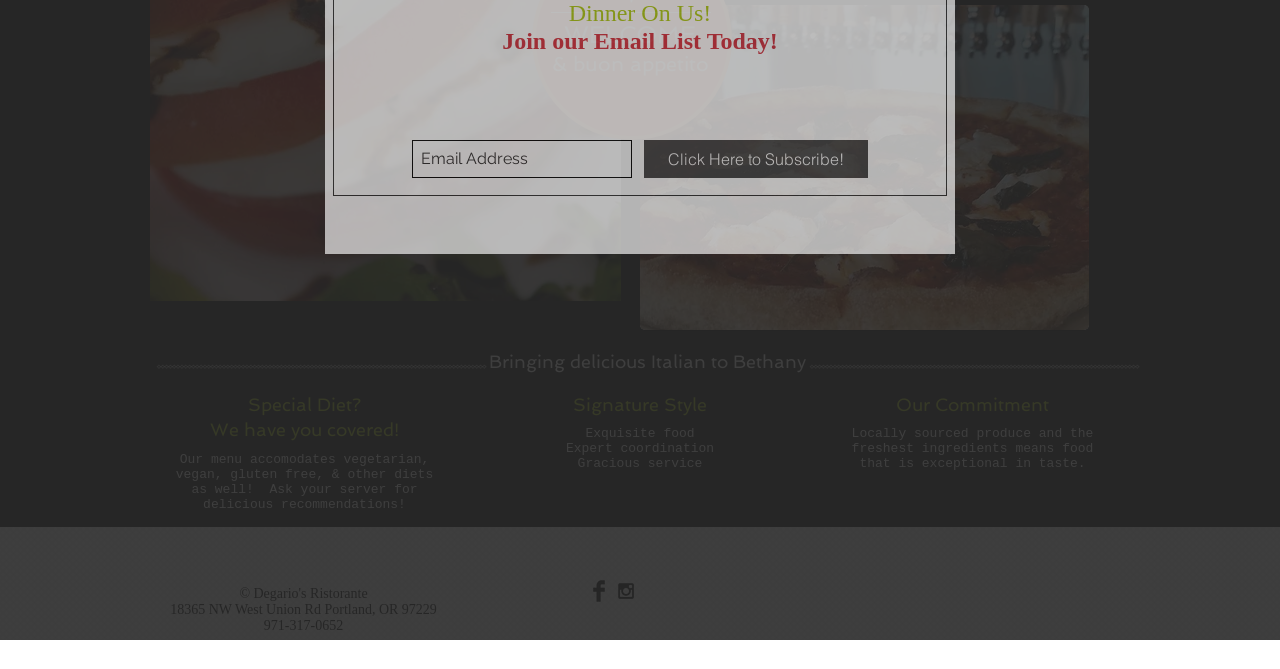Calculate the bounding box coordinates for the UI element based on the following description: "aria-label="Black Instagram Icon"". Ensure the coordinates are four float numbers between 0 and 1, i.e., [left, top, right, bottom].

[0.48, 0.866, 0.498, 0.899]